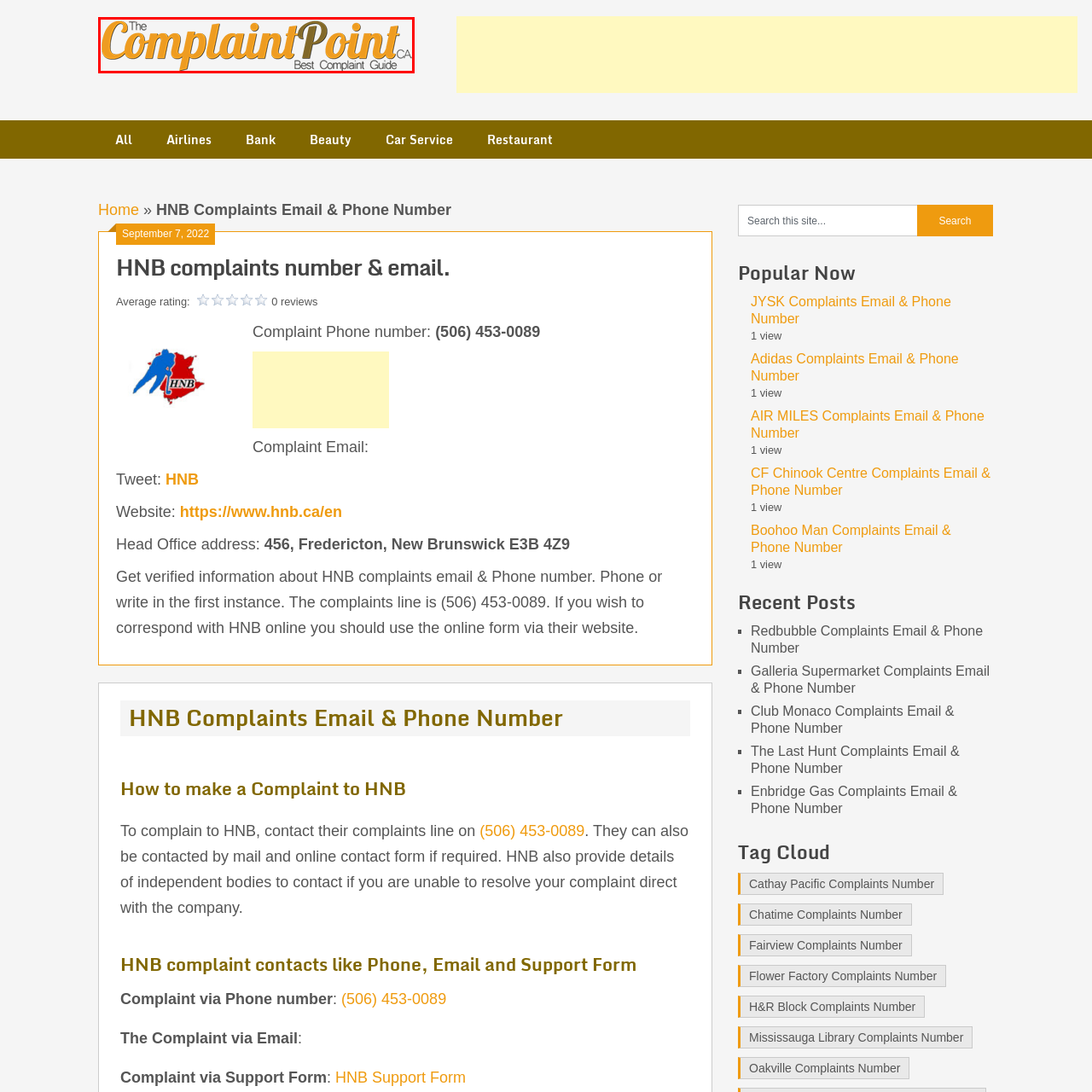Examine the image within the red boundary and respond with a single word or phrase to the question:
What is written below the logo?

Best Complaint Guide